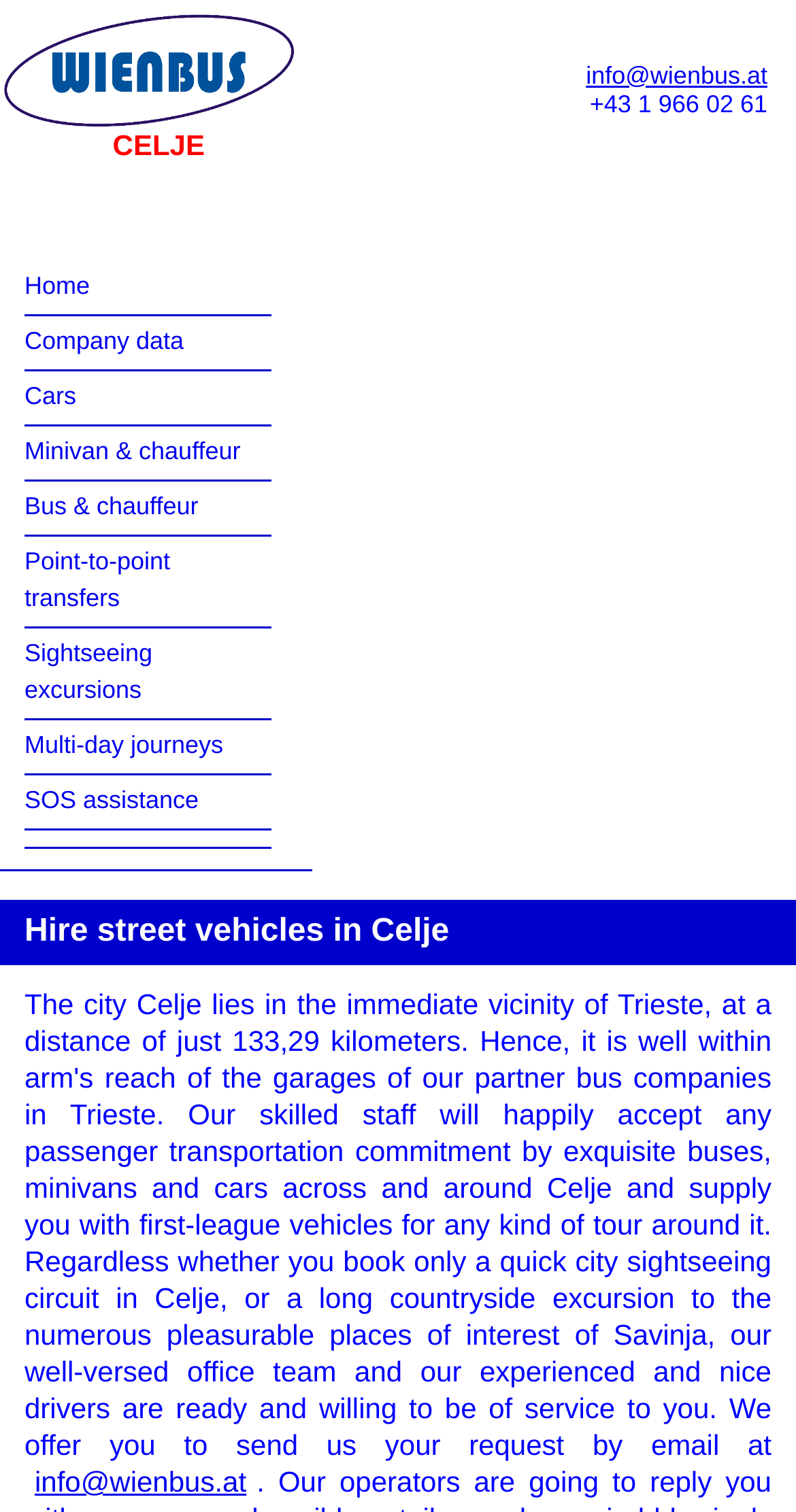What is the location mentioned in the heading?
Answer the question with detailed information derived from the image.

The heading at the bottom of the webpage mentions 'Hire street vehicles in Celje', indicating that Celje is a location where the company offers its services.